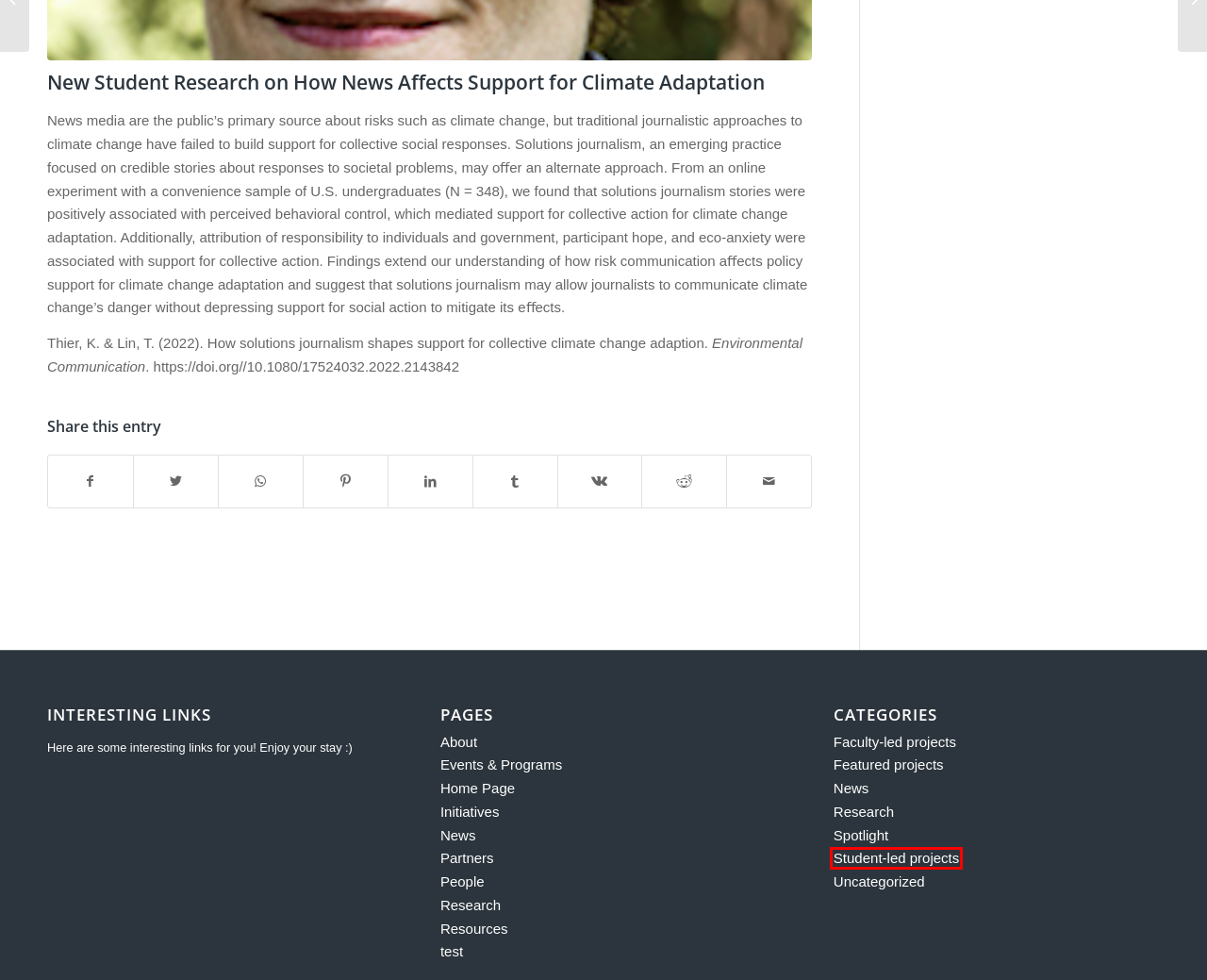Analyze the webpage screenshot with a red bounding box highlighting a UI element. Select the description that best matches the new webpage after clicking the highlighted element. Here are the options:
A. Center for Health and Risk Communication |   Faculty-led projects
B. Center for Health and Risk Communication |   Partners
C. Center for Health and Risk Communication |   Spotlight
D. Center for Health and Risk Communication |   Featured projects
E. VK | 登录
F. Center for Health and Risk Communication |   Uncategorized
G. Center for Health and Risk Communication |   News
H. Center for Health and Risk Communication |   Student-led projects

H